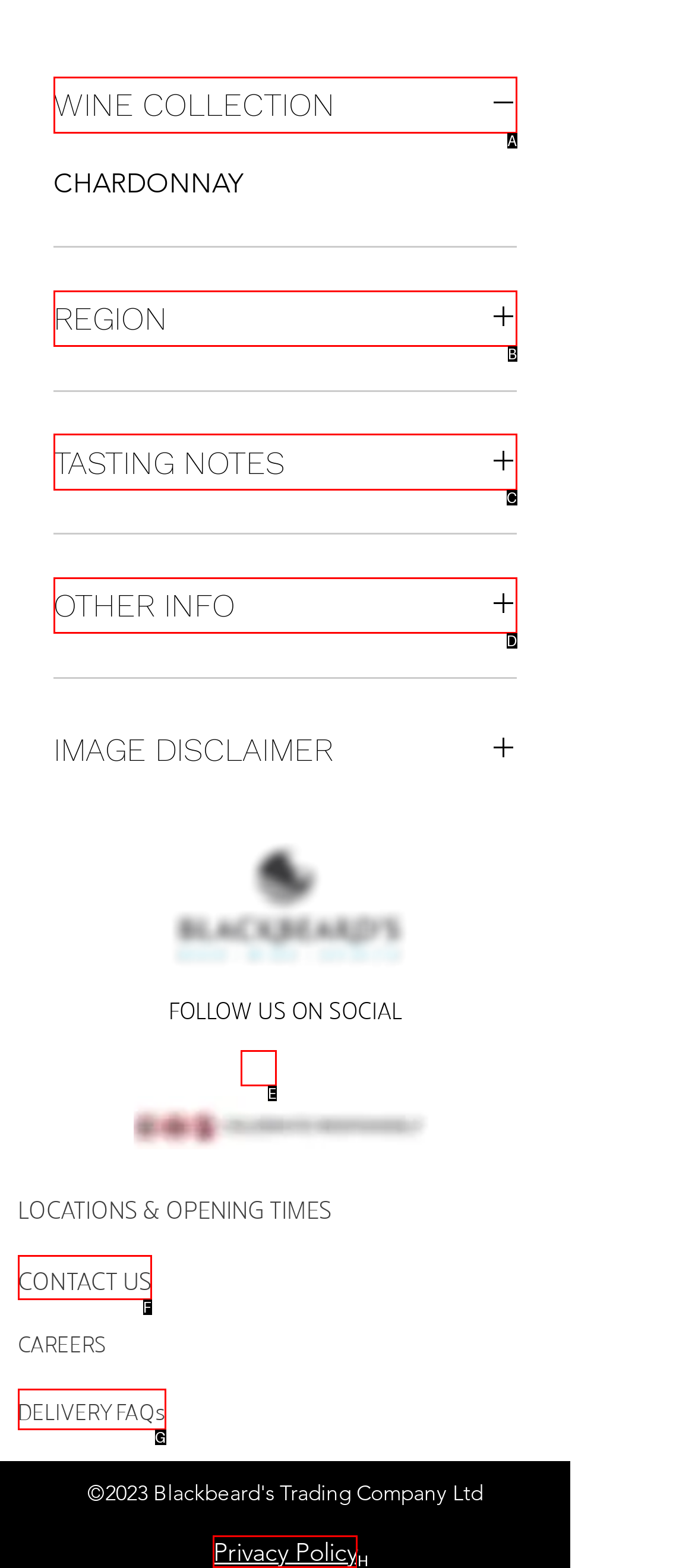For the task: Click on WINE COLLECTION, identify the HTML element to click.
Provide the letter corresponding to the right choice from the given options.

A